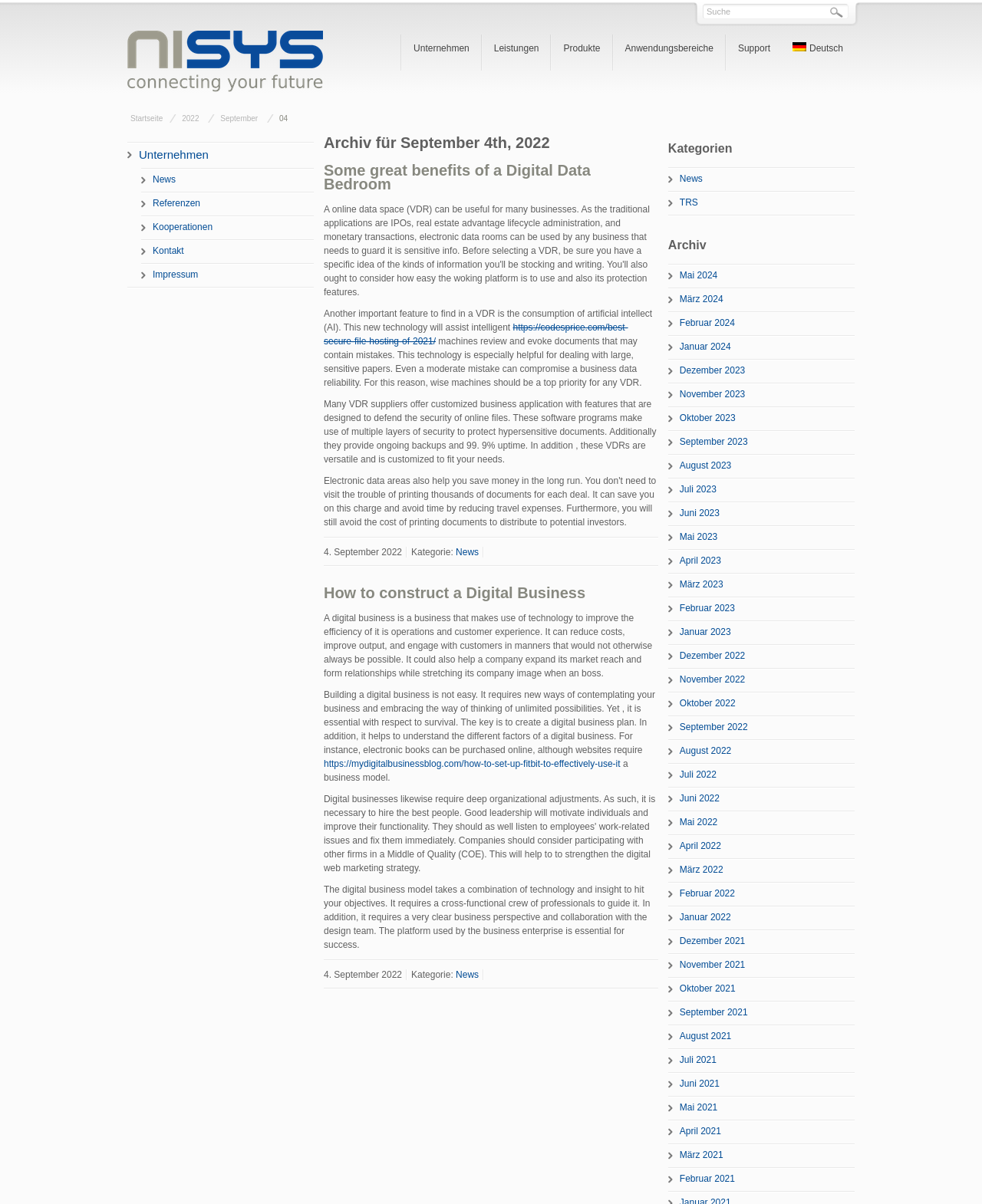Provide the bounding box for the UI element matching this description: "input value="Suche" name="s" value="Suche"".

[0.716, 0.003, 0.864, 0.016]